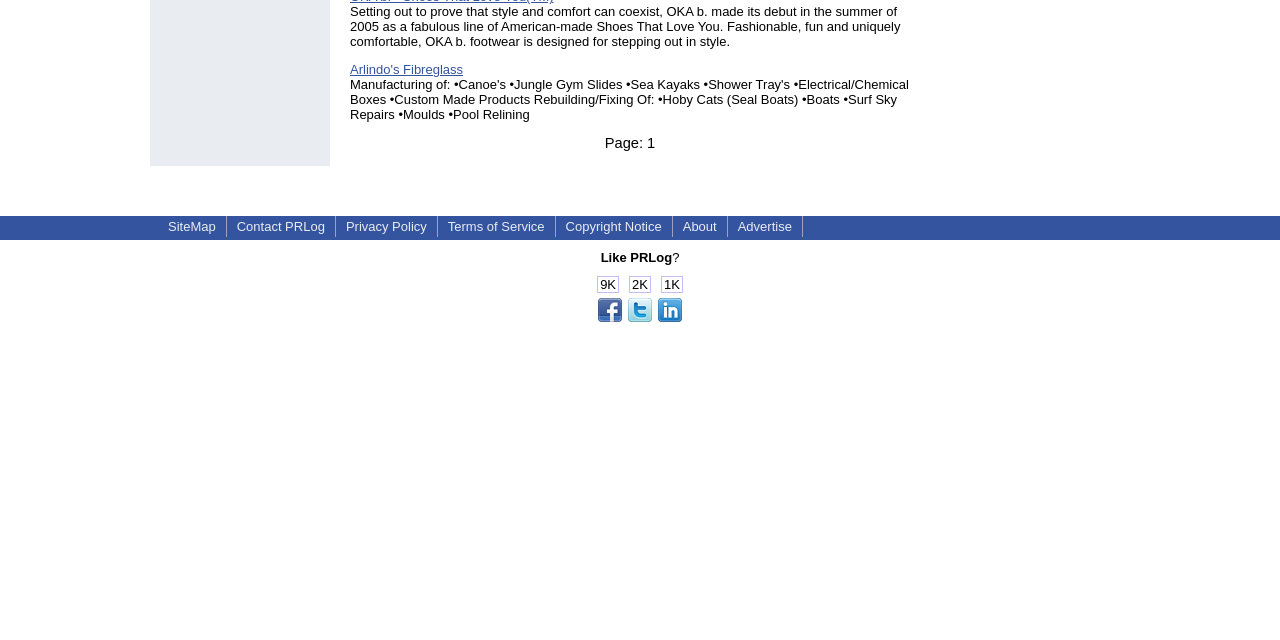Given the following UI element description: "parent_node: 9K2K1K title="Share this page!"", find the bounding box coordinates in the webpage screenshot.

[0.467, 0.484, 0.533, 0.507]